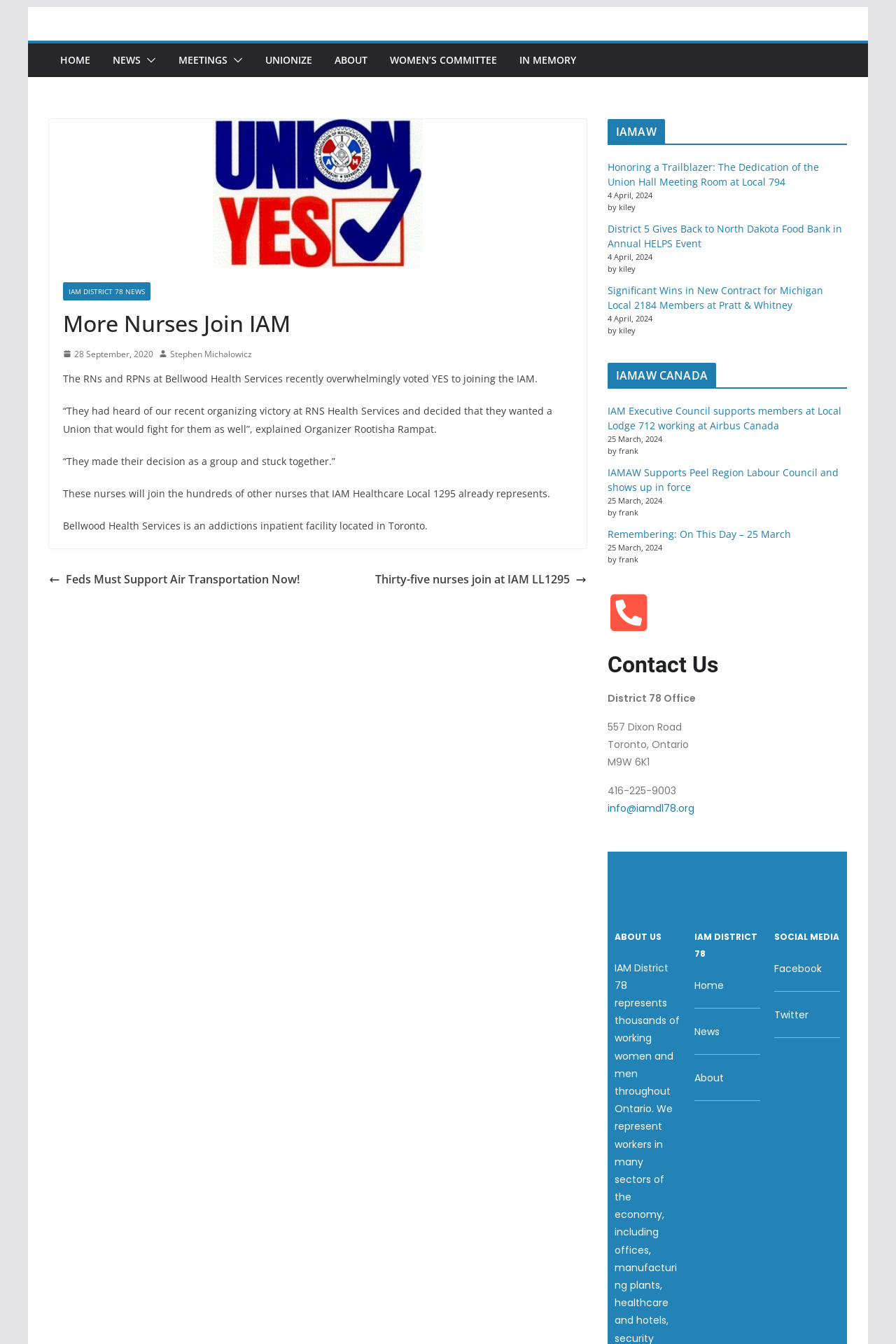Please provide a short answer using a single word or phrase for the question:
What is the address of the District 78 Office?

557 Dixon Road